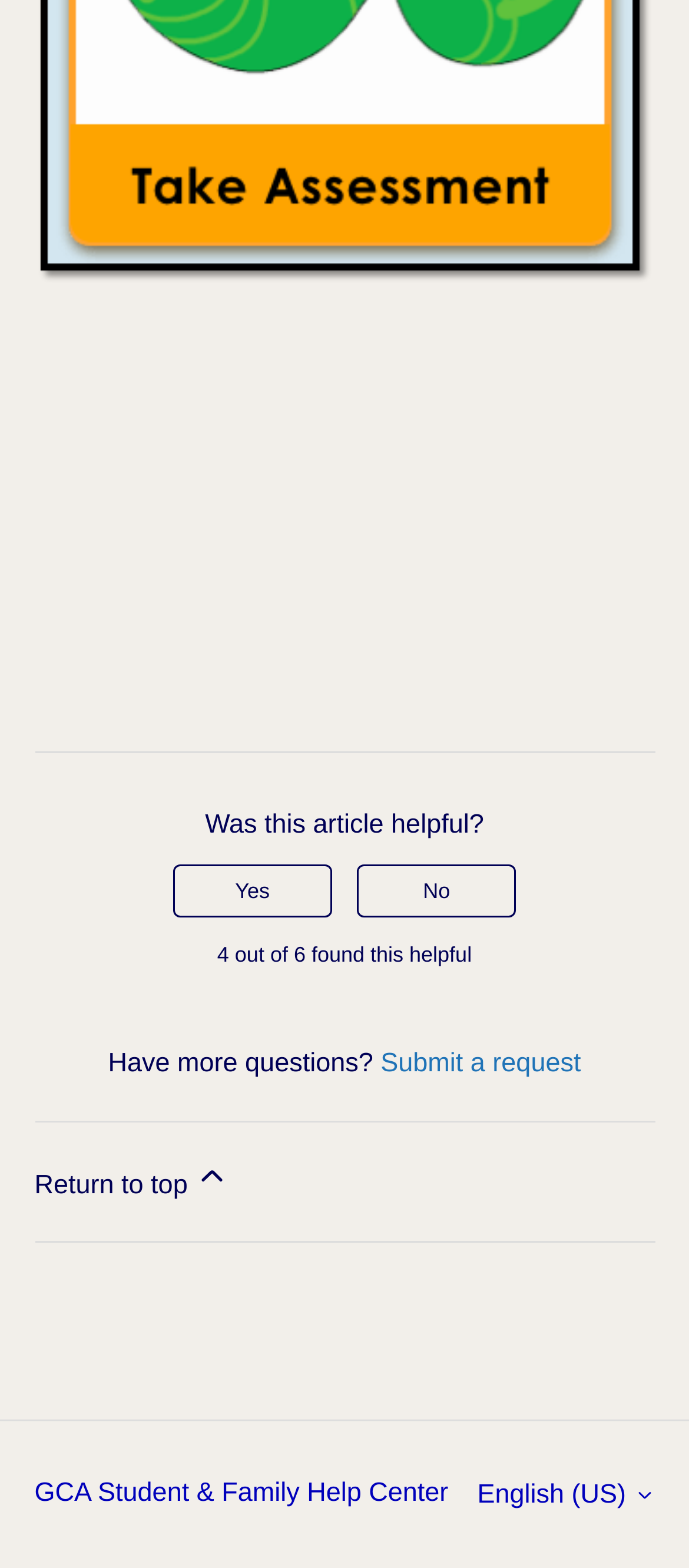Reply to the question with a single word or phrase:
What percentage of users found this article helpful?

67%